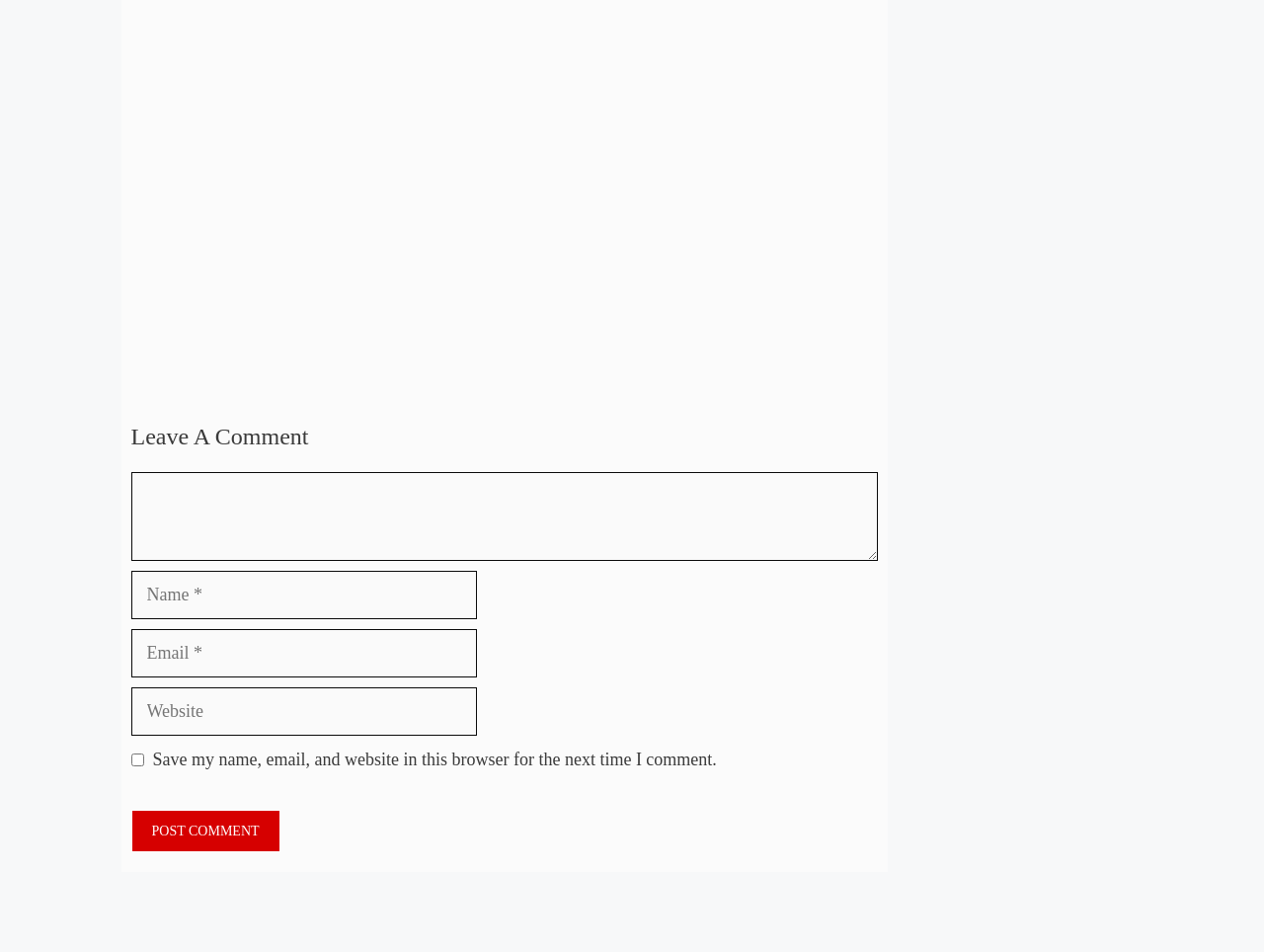Using the format (top-left x, top-left y, bottom-right x, bottom-right y), and given the element description, identify the bounding box coordinates within the screenshot: About Us

[0.516, 0.56, 0.567, 0.58]